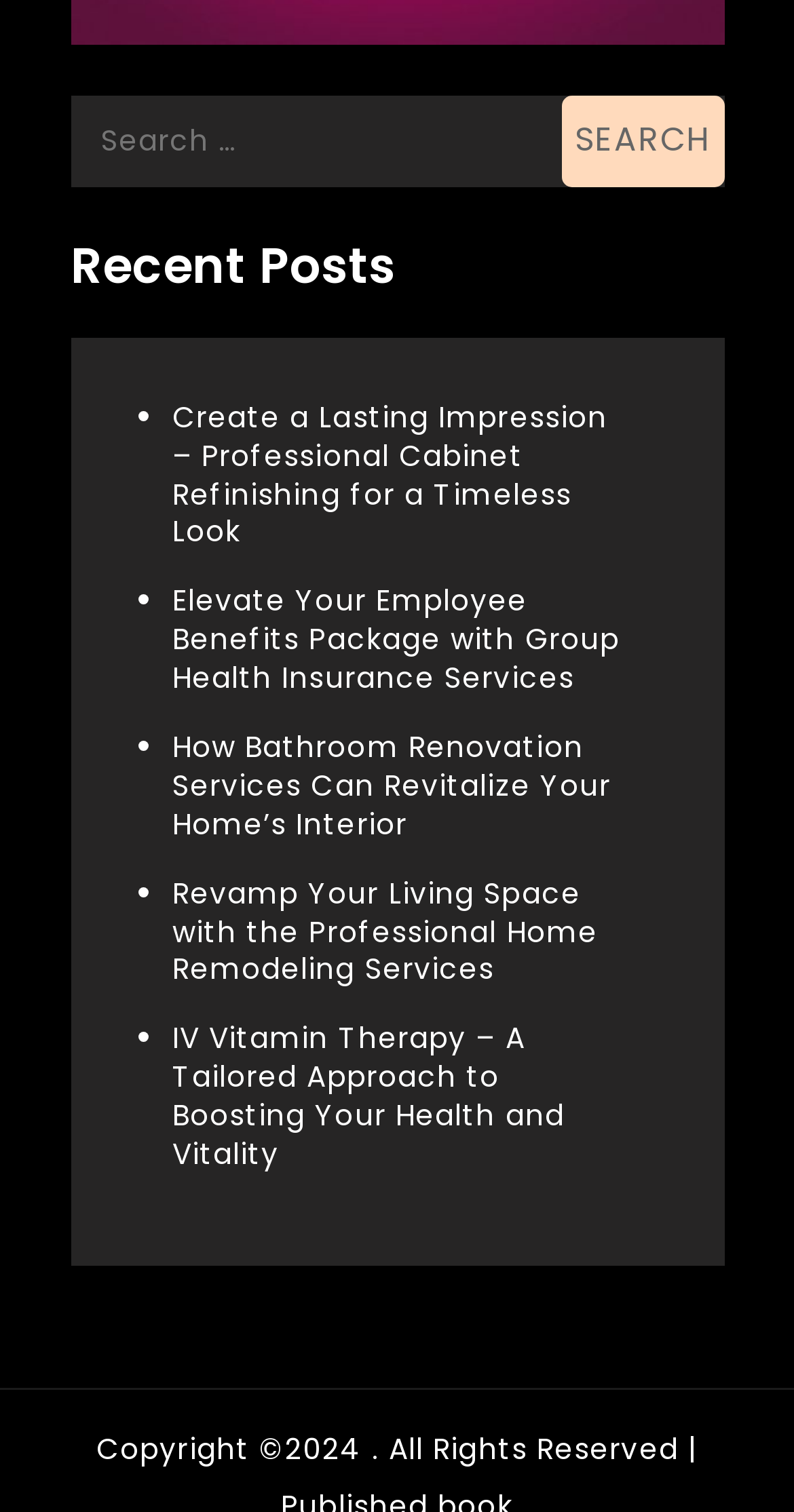Respond to the following question with a brief word or phrase:
What is the purpose of the search box?

Search for posts